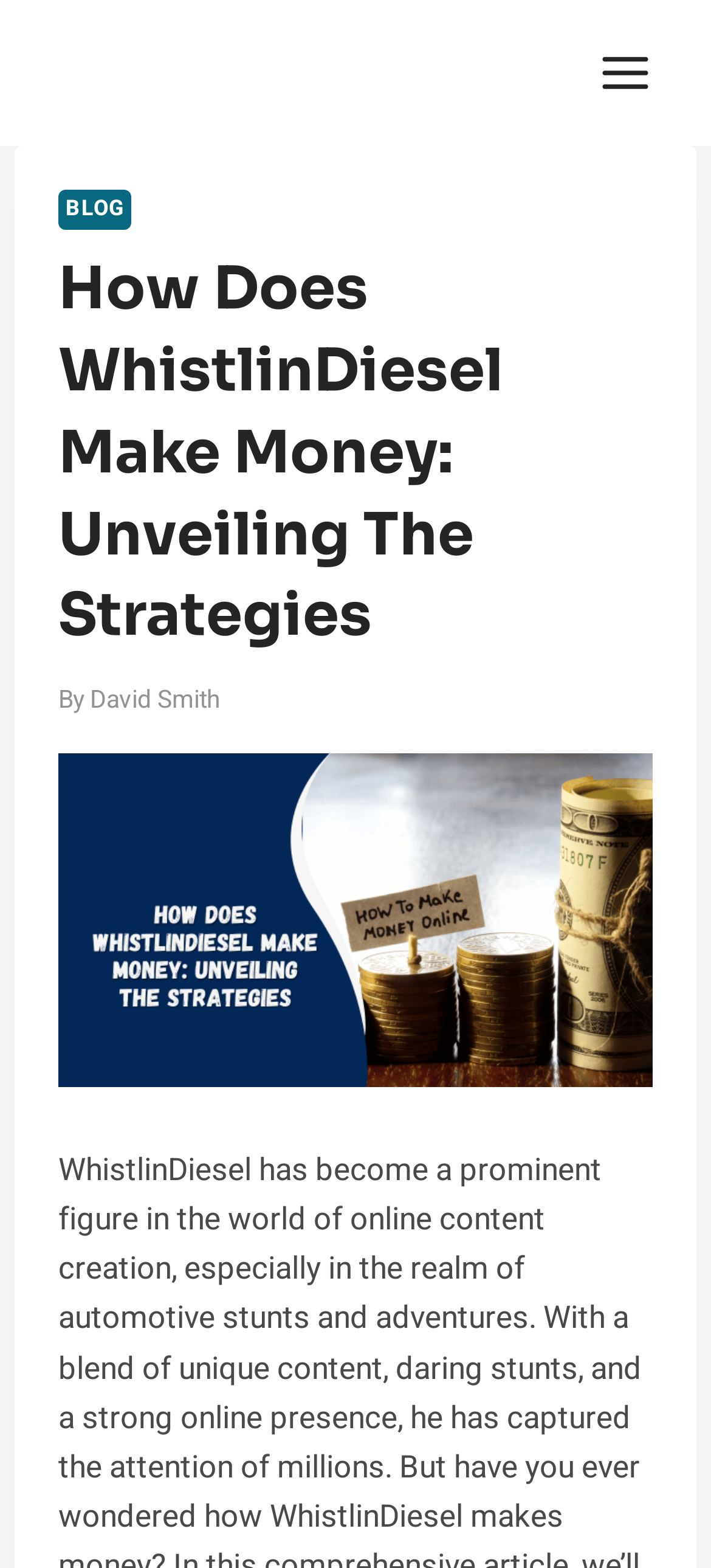What type of content is available on the website?
Based on the image, provide your answer in one word or phrase.

Automotive stunts and adventures